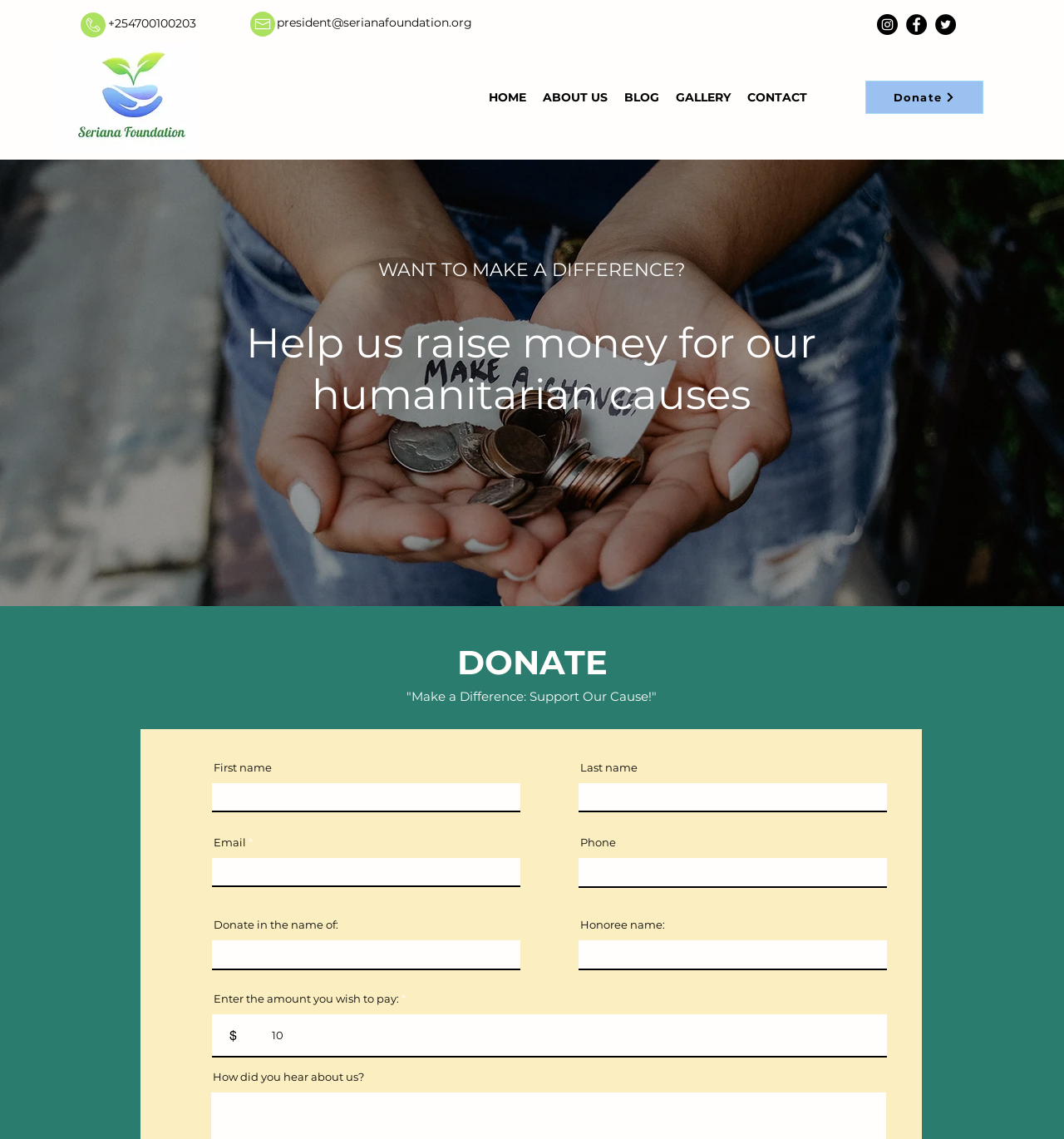Determine the bounding box coordinates of the area to click in order to meet this instruction: "Select a social media platform".

[0.824, 0.012, 0.898, 0.031]